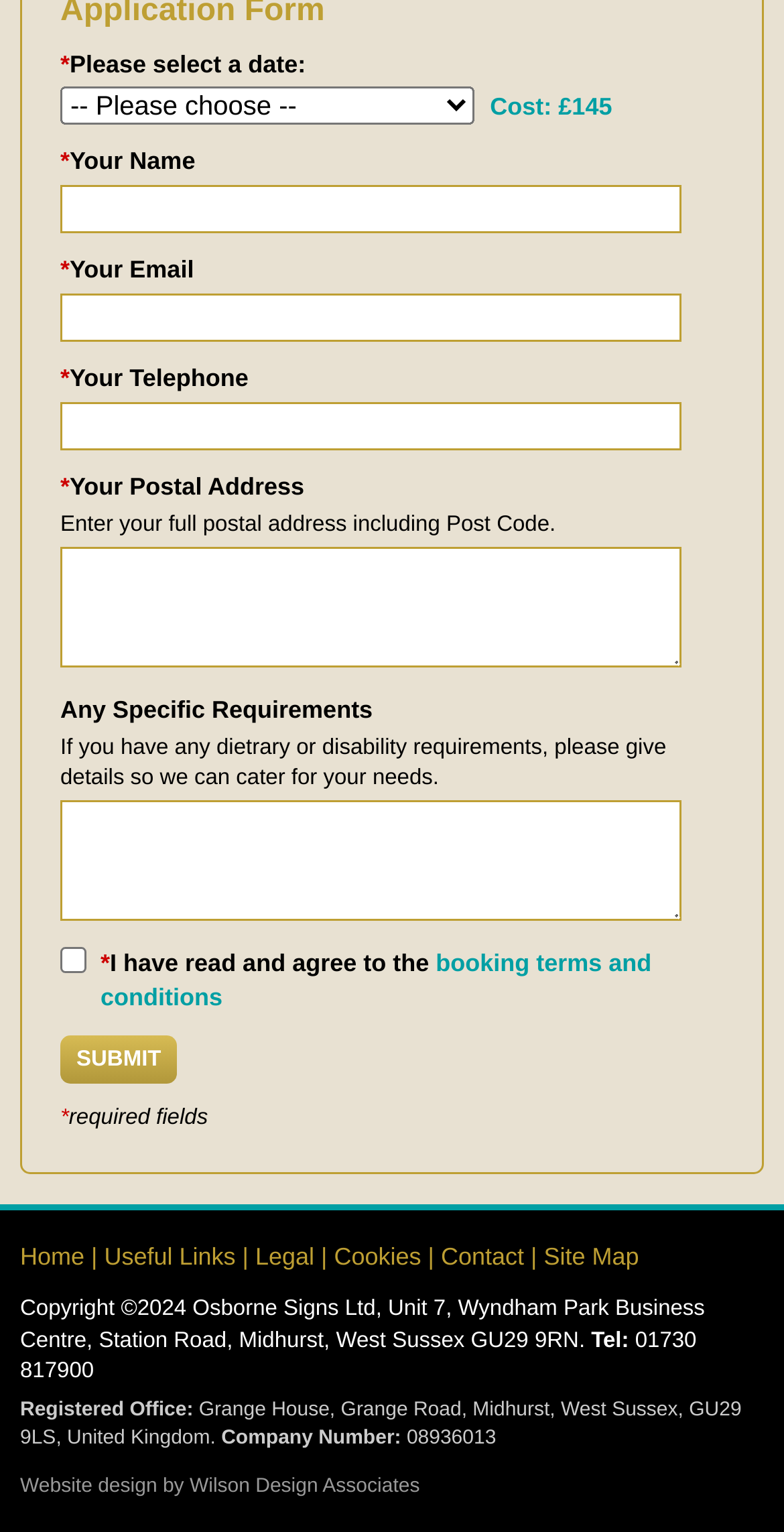Please locate the bounding box coordinates of the element that should be clicked to complete the given instruction: "view October 2022".

None